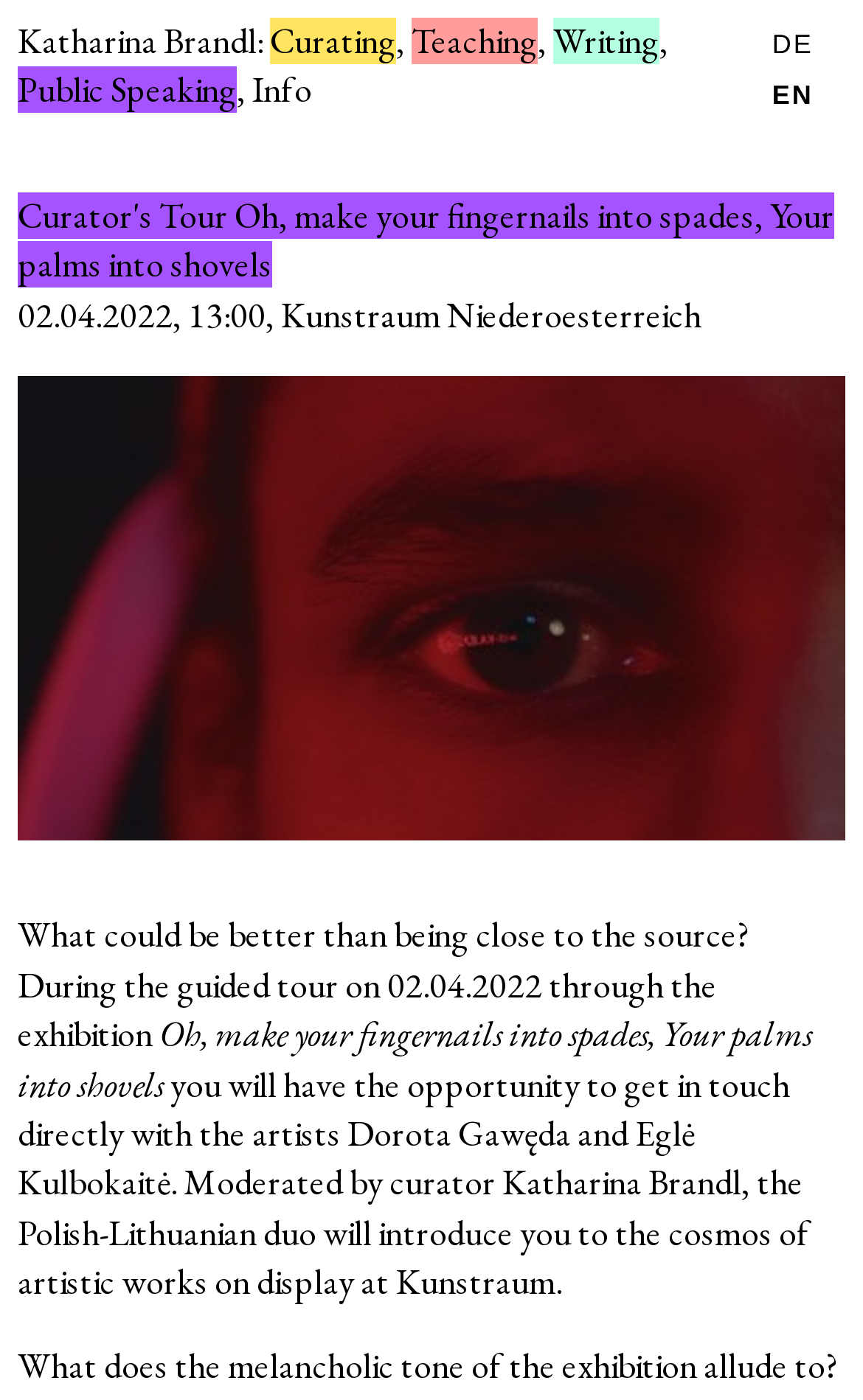Please determine the bounding box coordinates of the area that needs to be clicked to complete this task: 'View the Graduate Catalog'. The coordinates must be four float numbers between 0 and 1, formatted as [left, top, right, bottom].

None